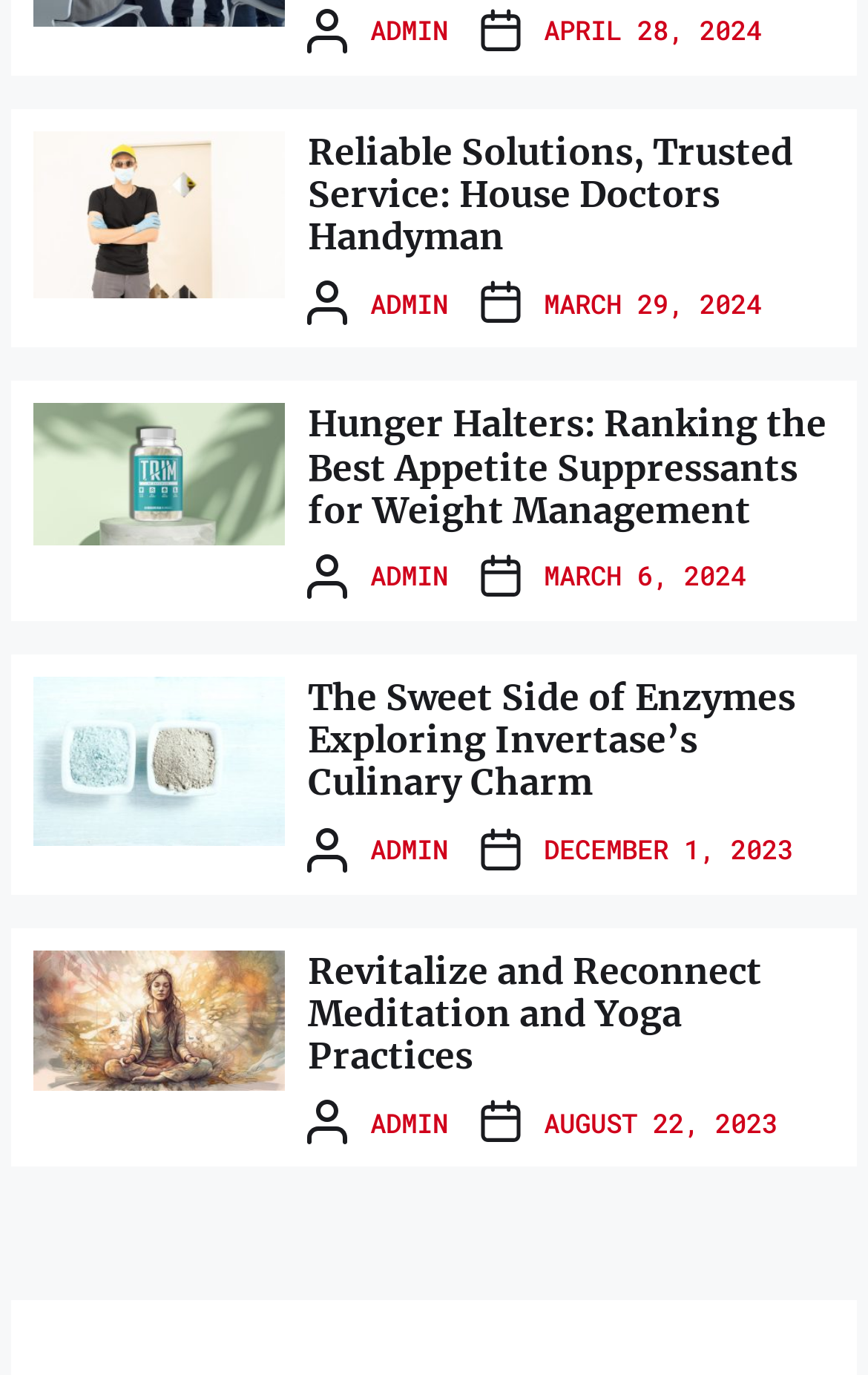Please answer the following question using a single word or phrase: 
What is the date of the latest article?

APRIL 28, 2024